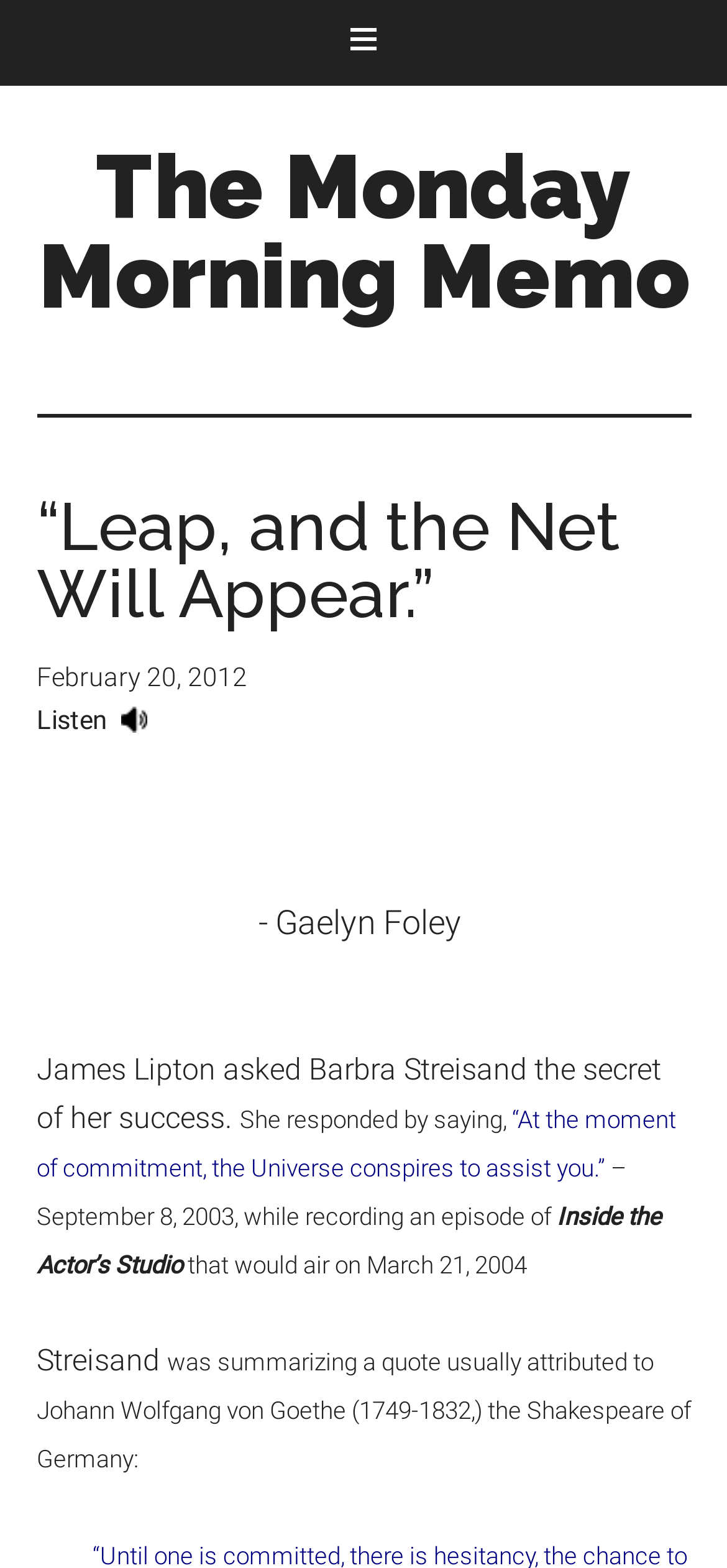What is the name of the TV show?
We need a detailed and exhaustive answer to the question. Please elaborate.

The text mentions that Barbra Streisand was recording an episode of 'Inside the Actor’s Studio' on September 8, 2003.